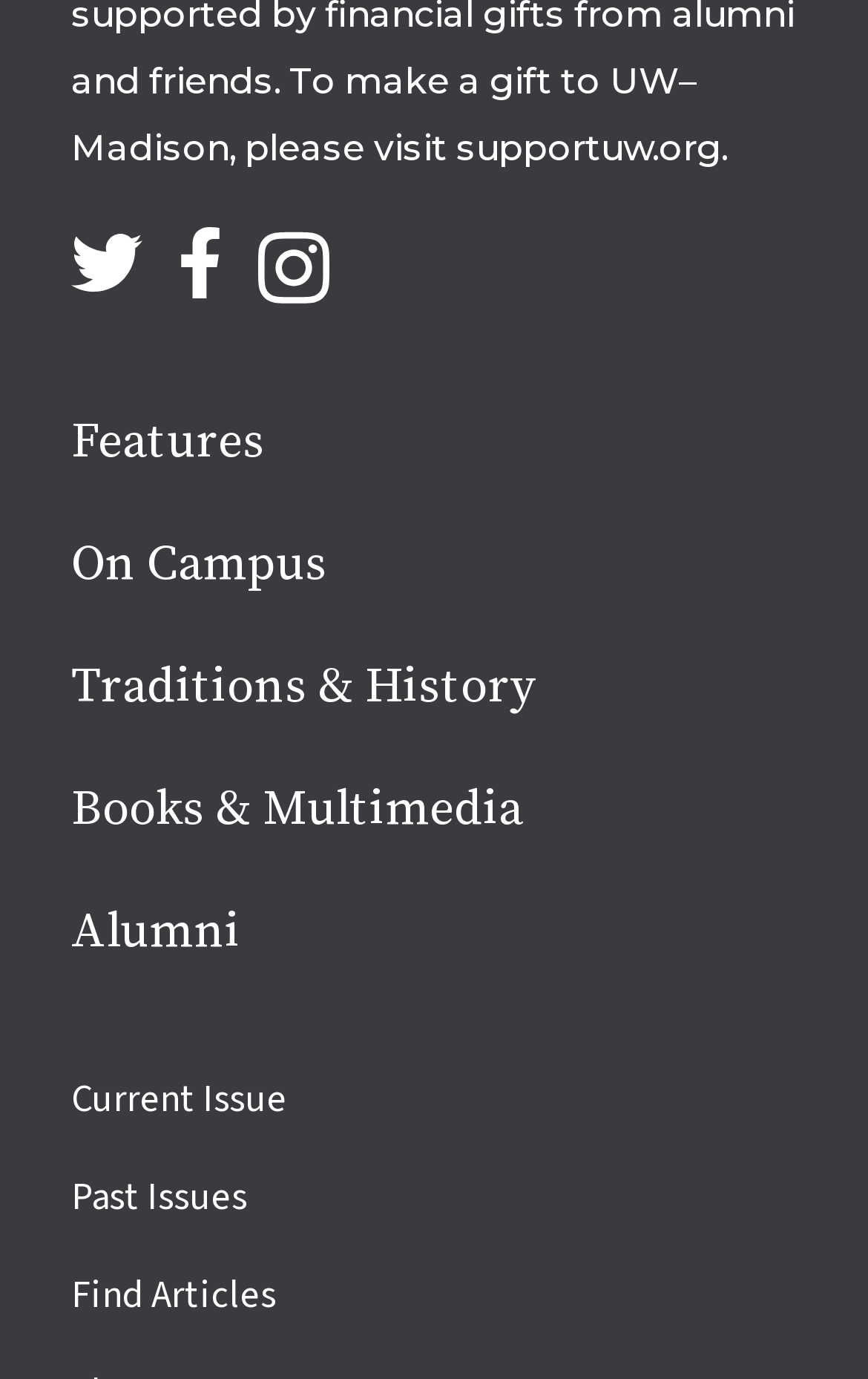Please respond to the question using a single word or phrase:
How many story categories are available?

5